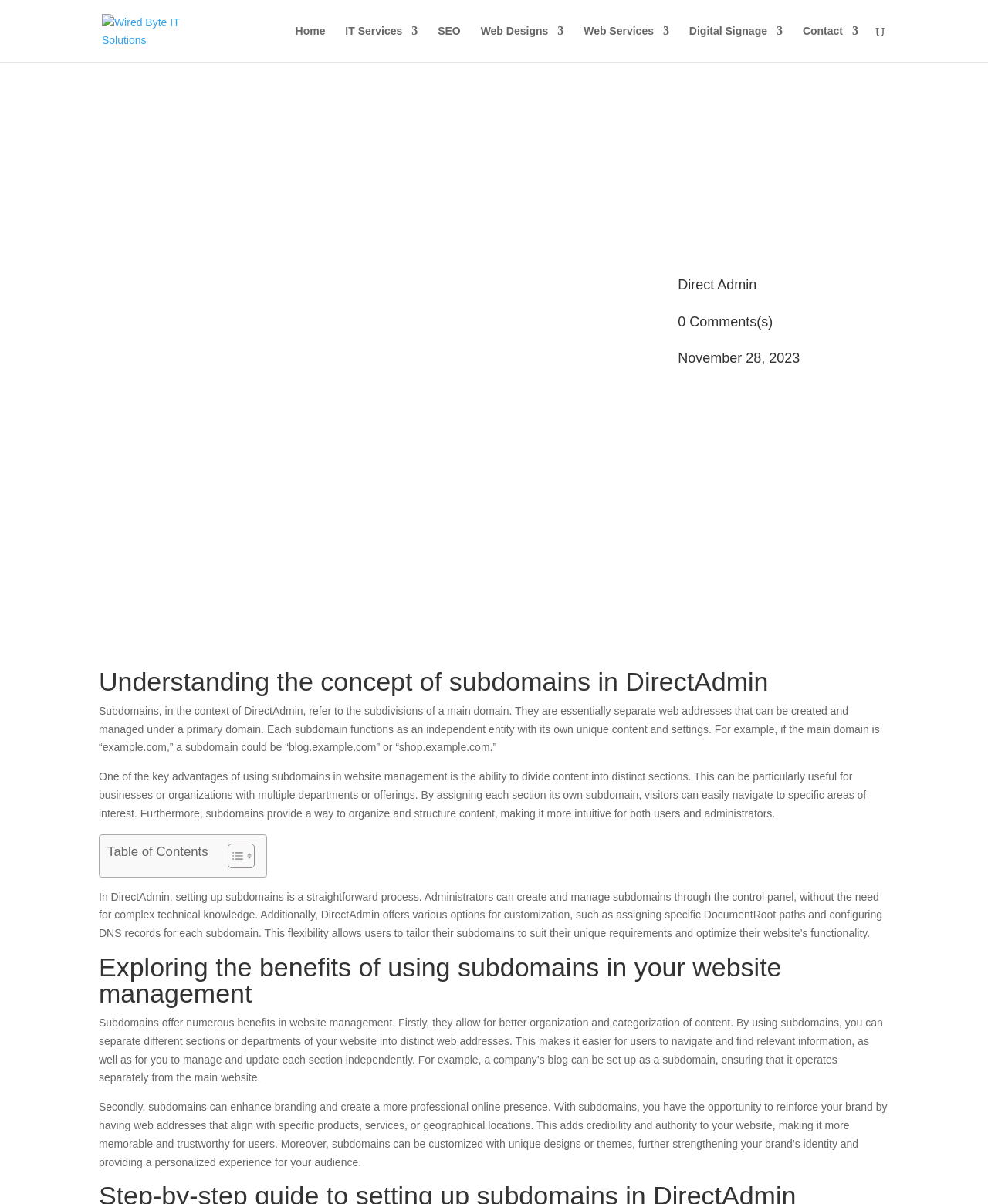Please identify the bounding box coordinates of the element on the webpage that should be clicked to follow this instruction: "View NEWS + EVENTS". The bounding box coordinates should be given as four float numbers between 0 and 1, formatted as [left, top, right, bottom].

None